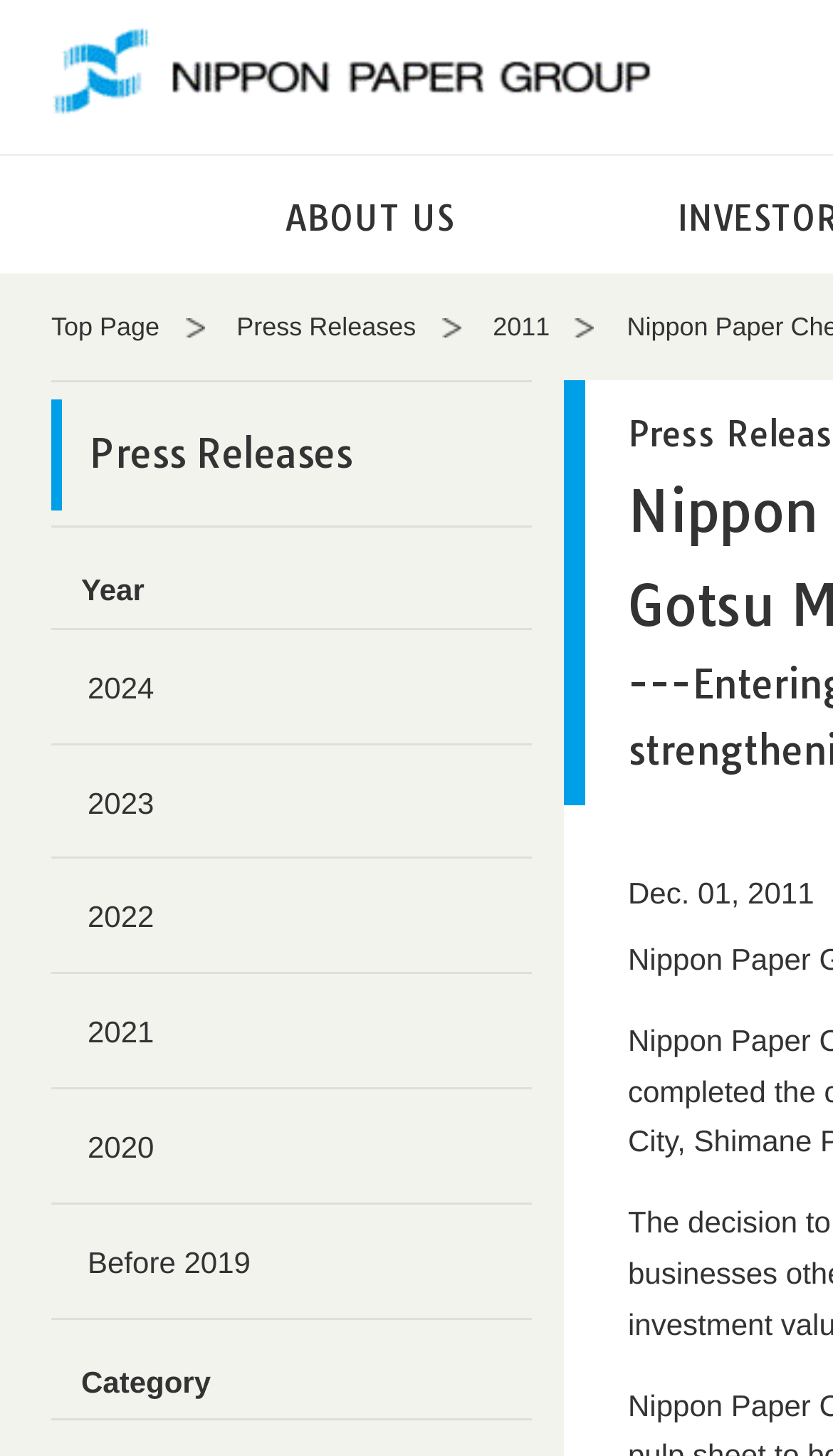Kindly determine the bounding box coordinates for the clickable area to achieve the given instruction: "Go to the common menu for this website".

[0.0, 0.284, 0.138, 0.552]